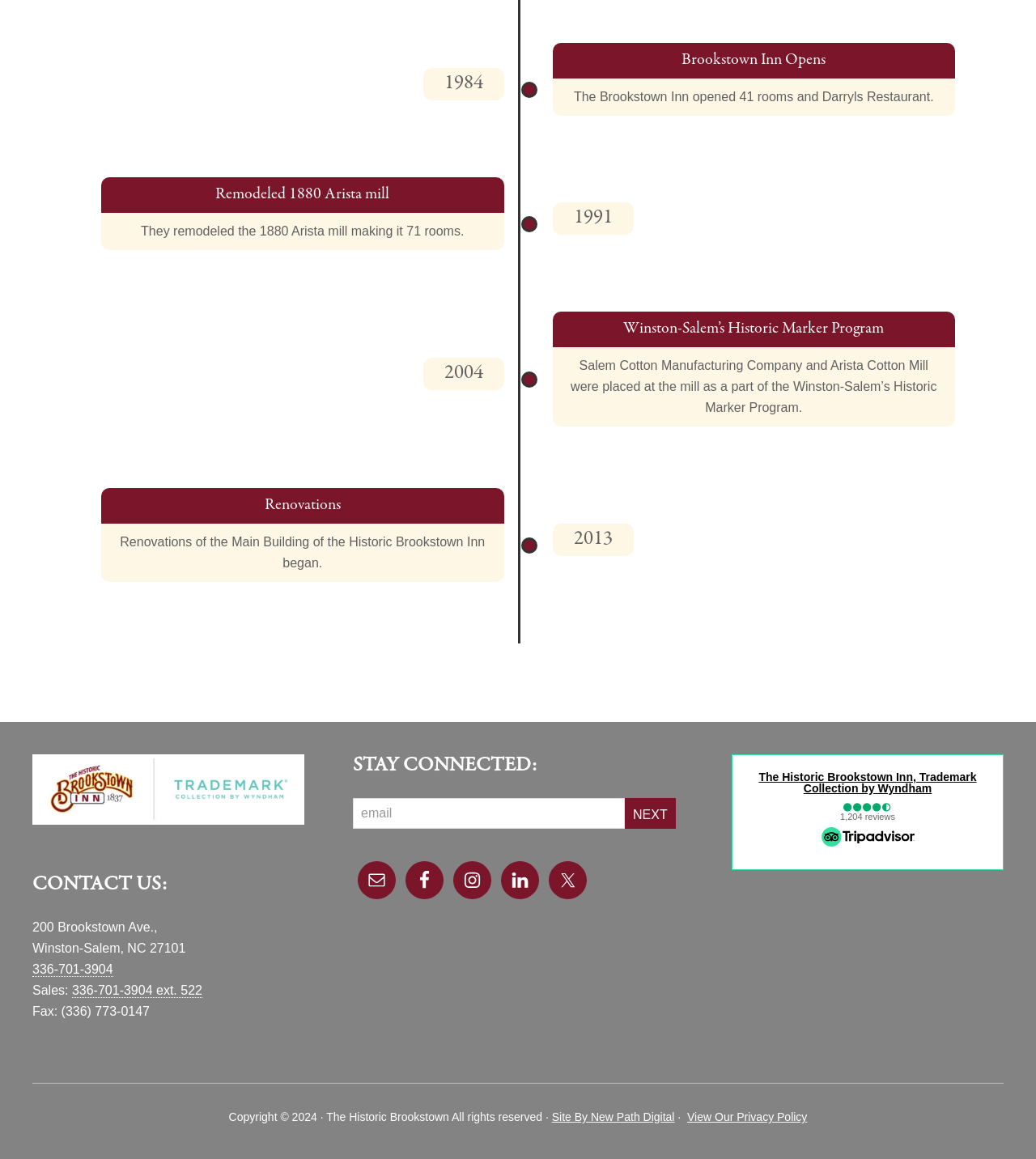Identify the bounding box coordinates for the UI element described as follows: Site By New Path Digital. Use the format (top-left x, top-left y, bottom-right x, bottom-right y) and ensure all values are floating point numbers between 0 and 1.

[0.533, 0.958, 0.651, 0.969]